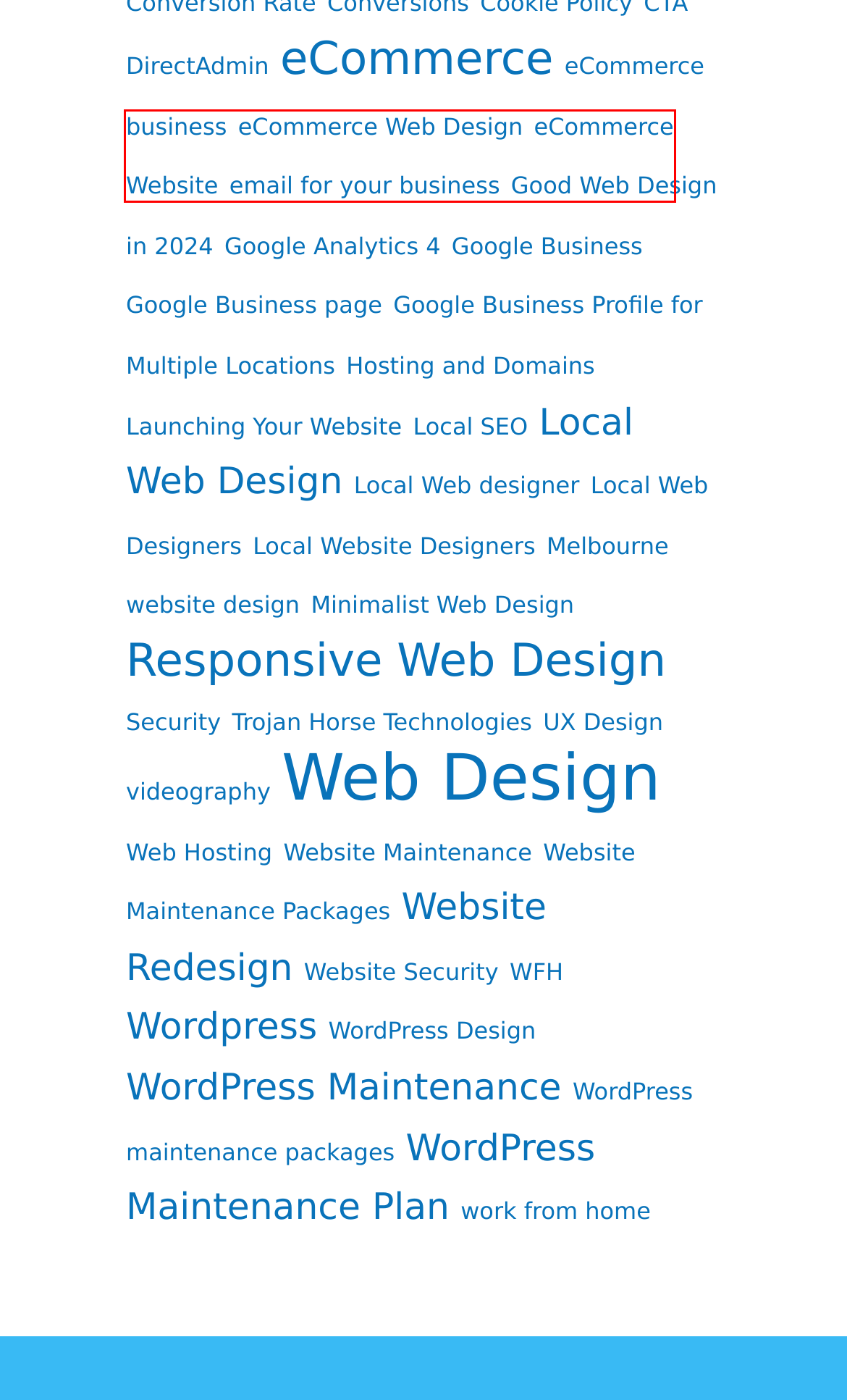You have received a screenshot of a webpage with a red bounding box indicating a UI element. Please determine the most fitting webpage description that matches the new webpage after clicking on the indicated element. The choices are:
A. videography Archives » VisualWeb - Website Design Melbourne
B. Security Archives » VisualWeb - Website Design Melbourne
C. Website Maintenance Archives » VisualWeb - Website Design Melbourne
D. Local Website Designers Archives » VisualWeb - Website Design Melbourne
E. Responsive Web Design Archives » VisualWeb - Website Design Melbourne
F. Local Web Designers Archives » VisualWeb - Website Design Melbourne
G. WordPress maintenance packages Archives » VisualWeb - Website Design Melbourne
H. eCommerce Website Archives » VisualWeb - Website Design Melbourne

H